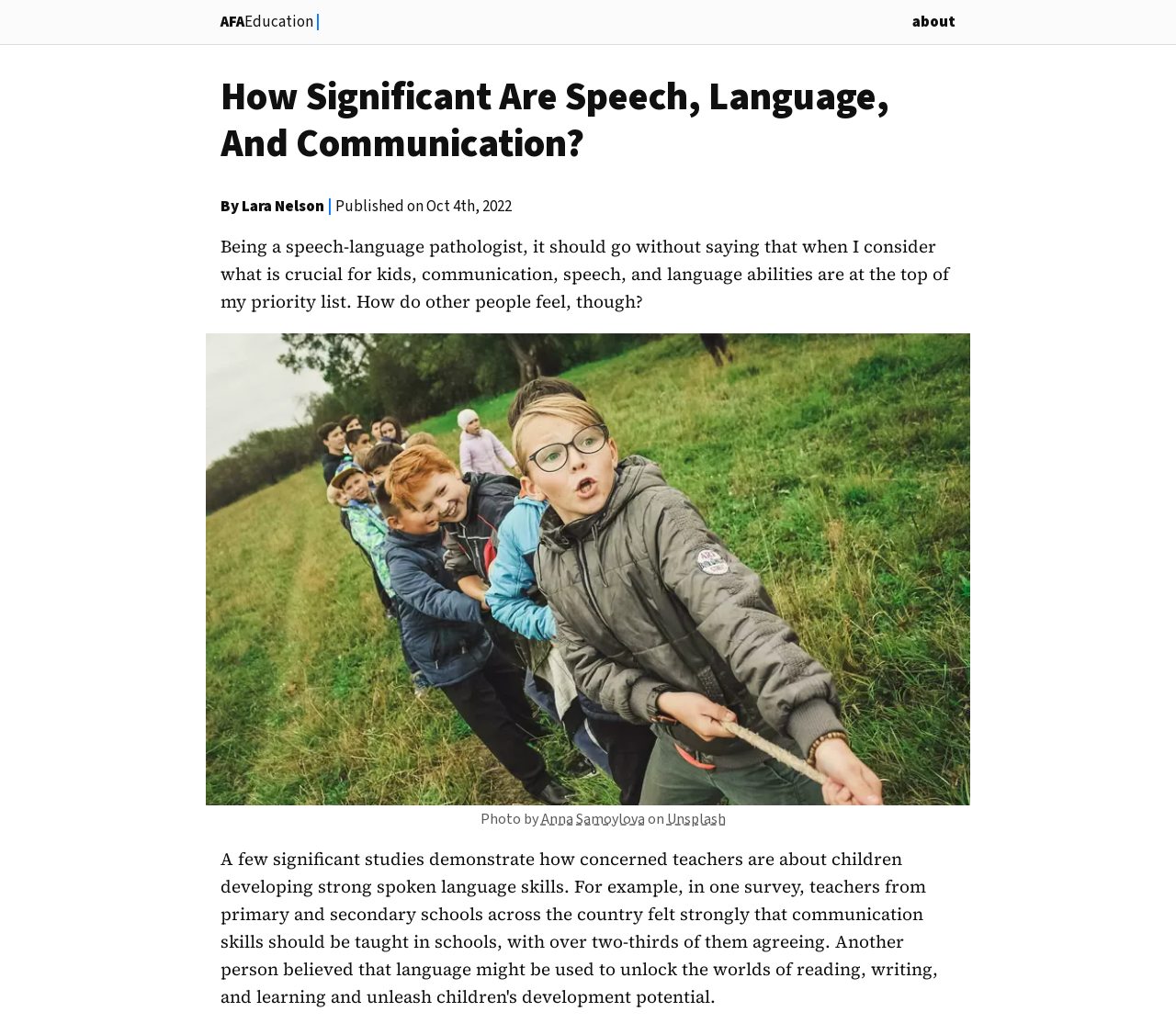What is the author's profession?
Answer with a single word or phrase by referring to the visual content.

speech-language pathologist